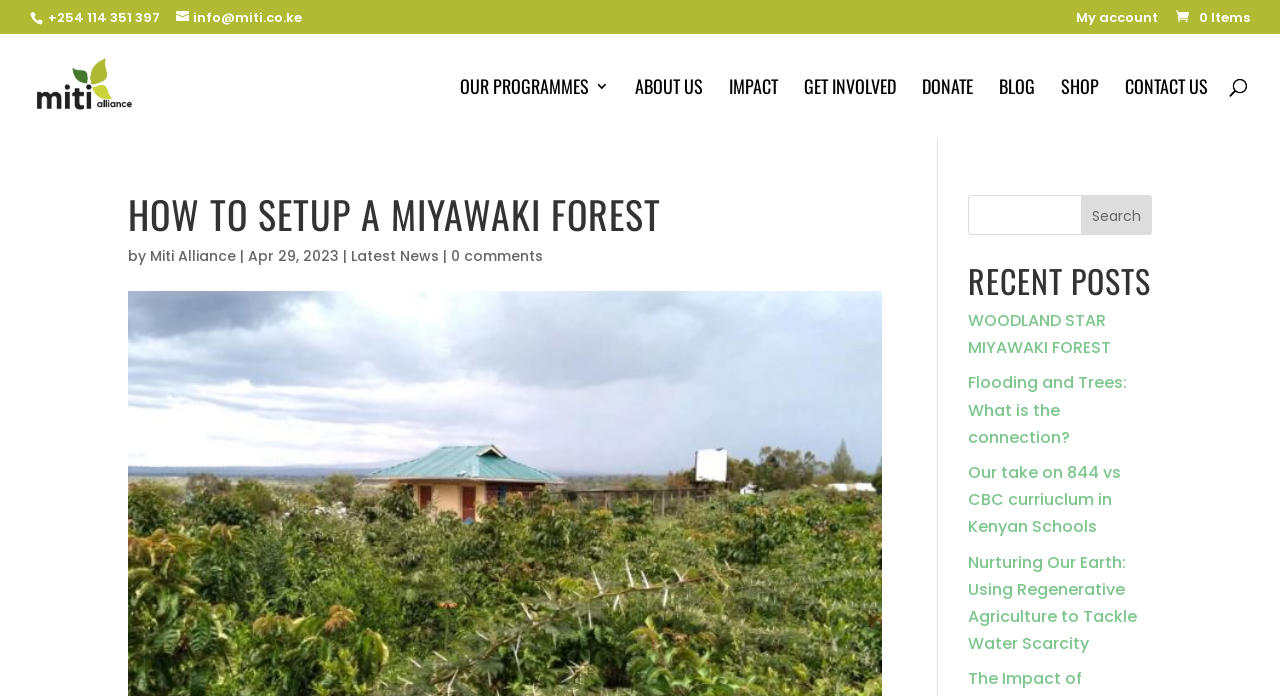Can you provide the bounding box coordinates for the element that should be clicked to implement the instruction: "Explore recent posts"?

[0.756, 0.381, 0.9, 0.441]